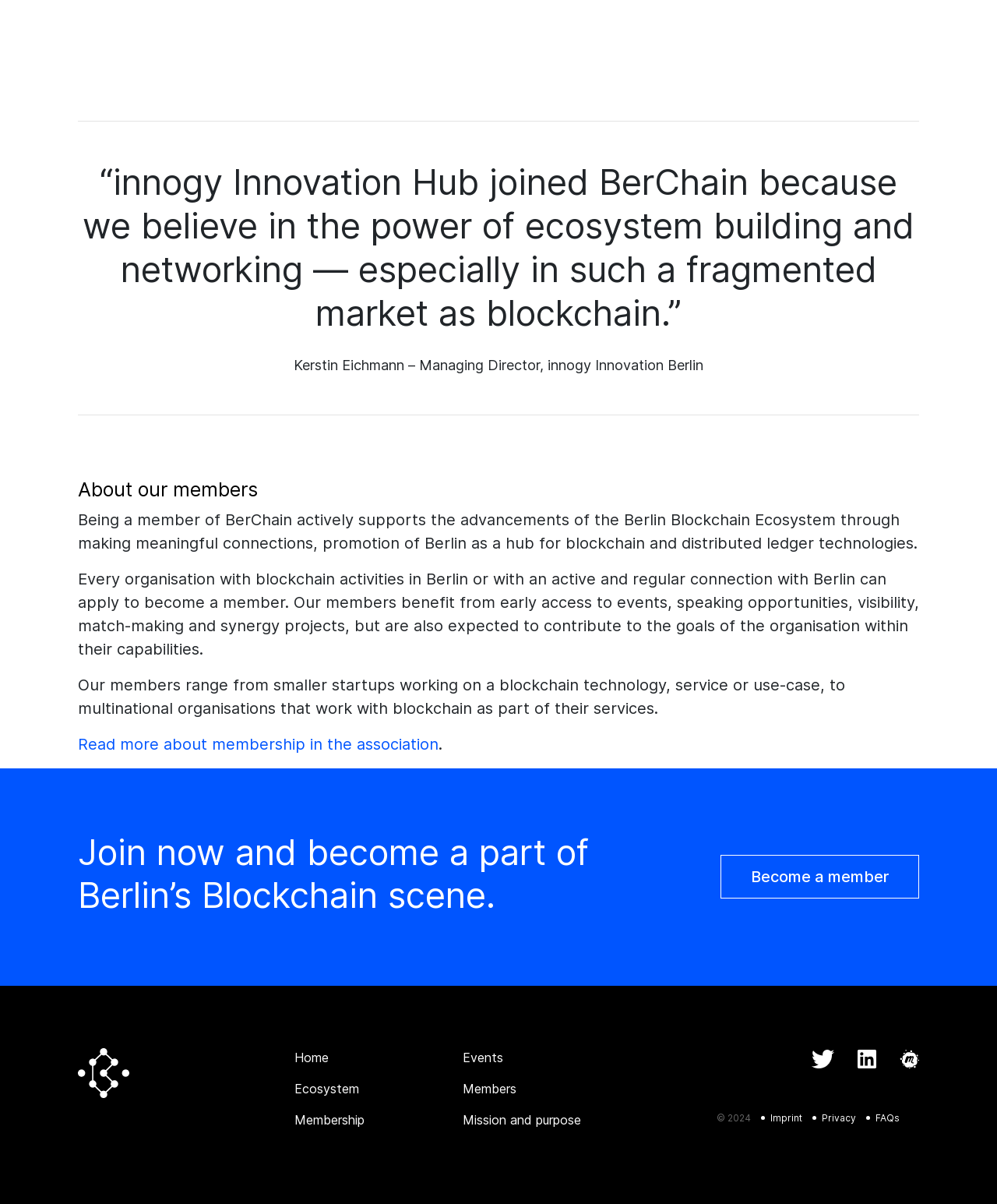Provide the bounding box coordinates of the HTML element described by the text: "title="Back To Top"". The coordinates should be in the format [left, top, right, bottom] with values between 0 and 1.

None